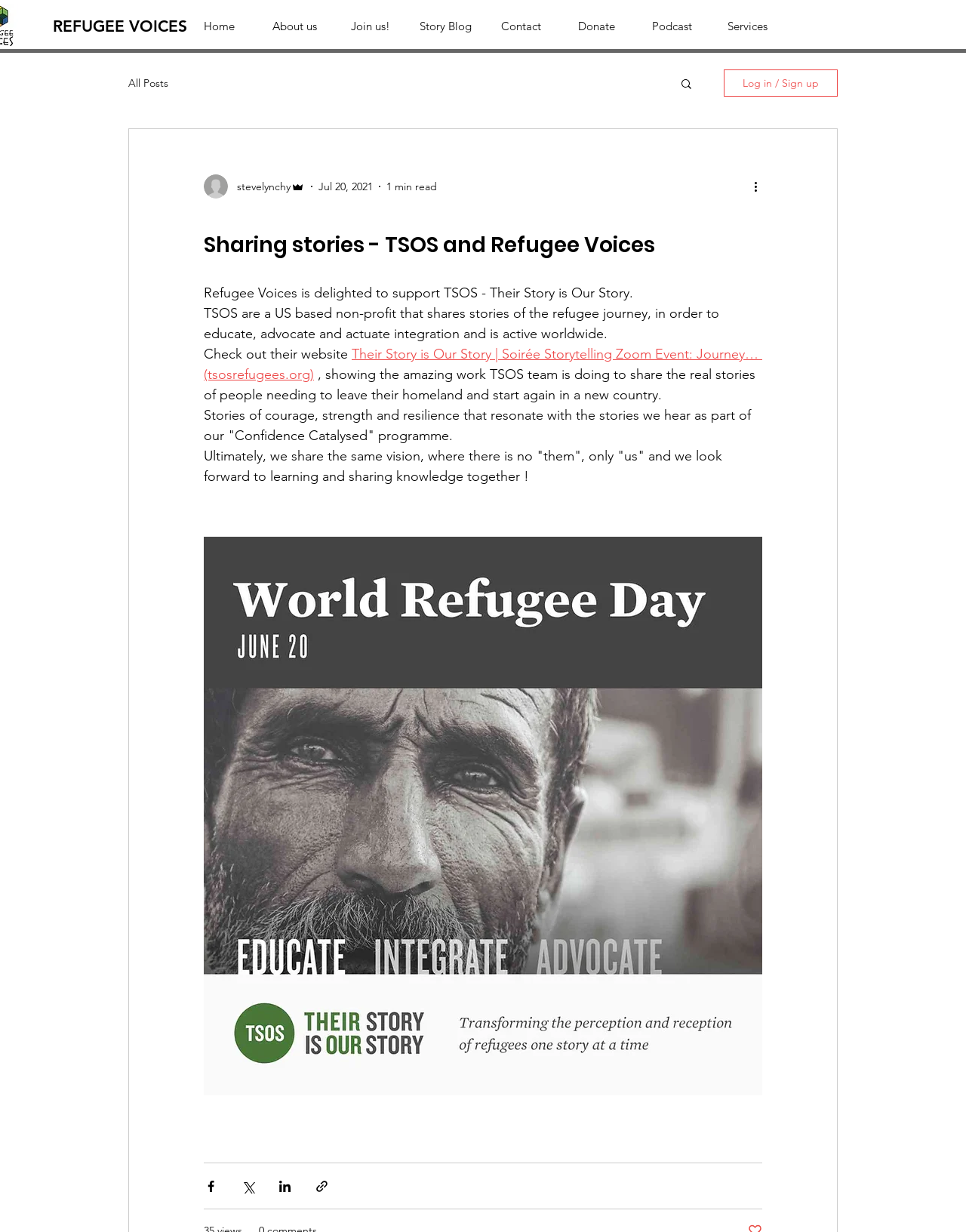What is the purpose of TSOS?
Ensure your answer is thorough and detailed.

The purpose of TSOS can be inferred from the article section of the webpage, where it is mentioned that 'TSOS are a US based non-profit that shares stories of the refugee journey, in order to educate, advocate and actuate integration and is active worldwide.'